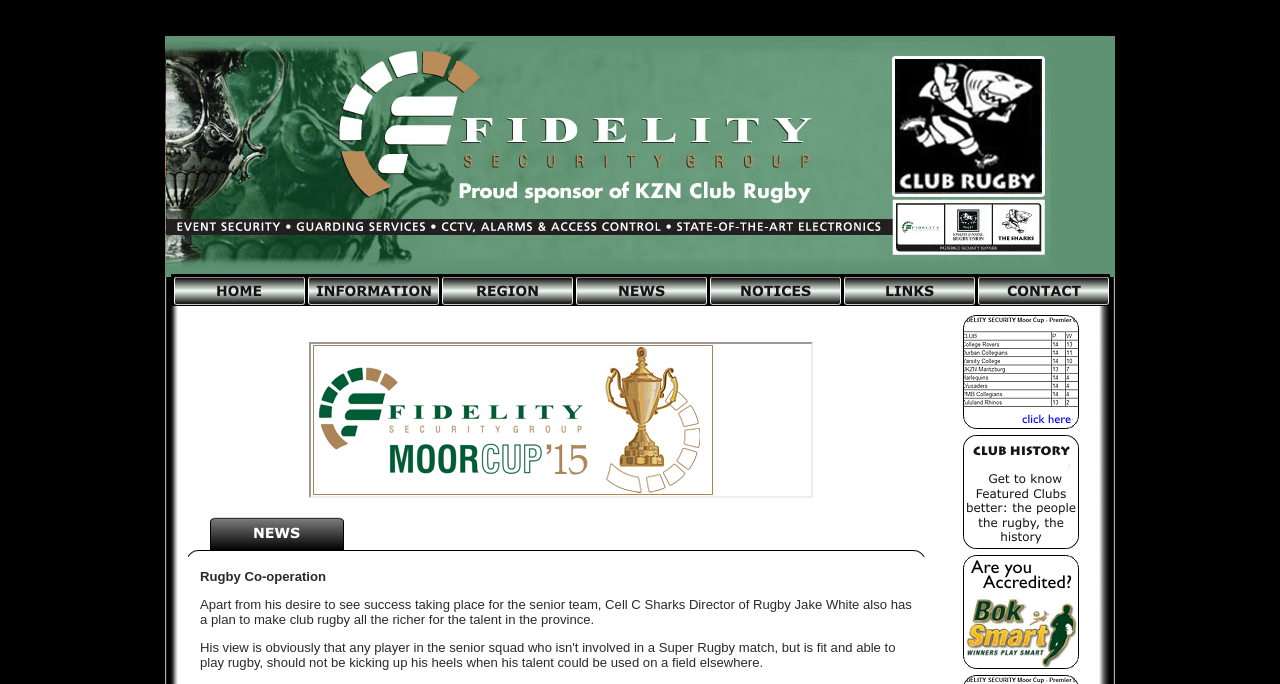Are there any images on the webpage?
Please look at the screenshot and answer using one word or phrase.

Yes